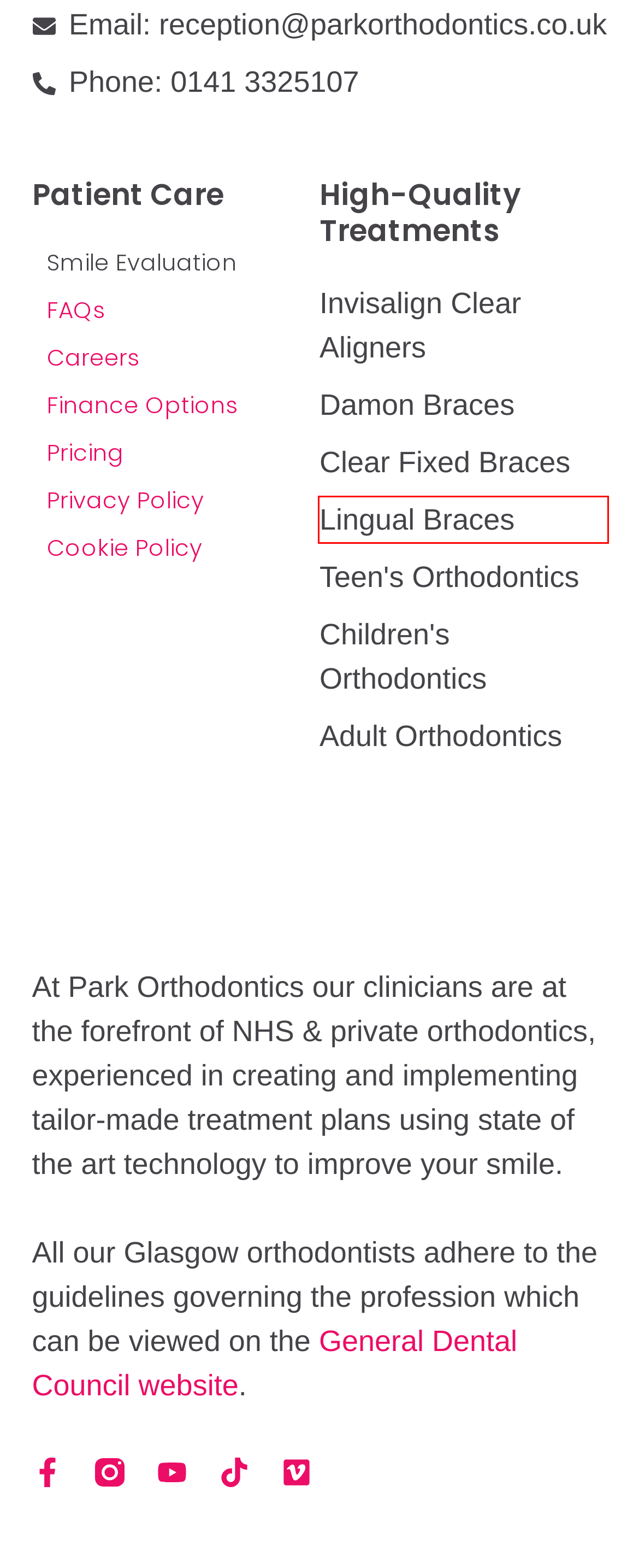You are provided with a screenshot of a webpage that has a red bounding box highlighting a UI element. Choose the most accurate webpage description that matches the new webpage after clicking the highlighted element. Here are your choices:
A. Lingual Braces | Incognito Braces | Park Orthodontics Glasgow
B. Orthodontic Prices | Braces Costs | How much Are Braces
C. Damon Braces | Self-Ligating Brace | Park Orthodontics Glasgow
D. Children’s Orthodontics | Kids Braces | Park Orthodontics Glasgow
E. Adult Orthodontics | Park Orthodontics Glasgow Scotland
F. Invisalign® Clear Aligners Glasgow | Diamond Provider | Park Orthodontics
G. General Dental Council
H. Teens Orthodontics | Park Orthodontics Glasgow

A